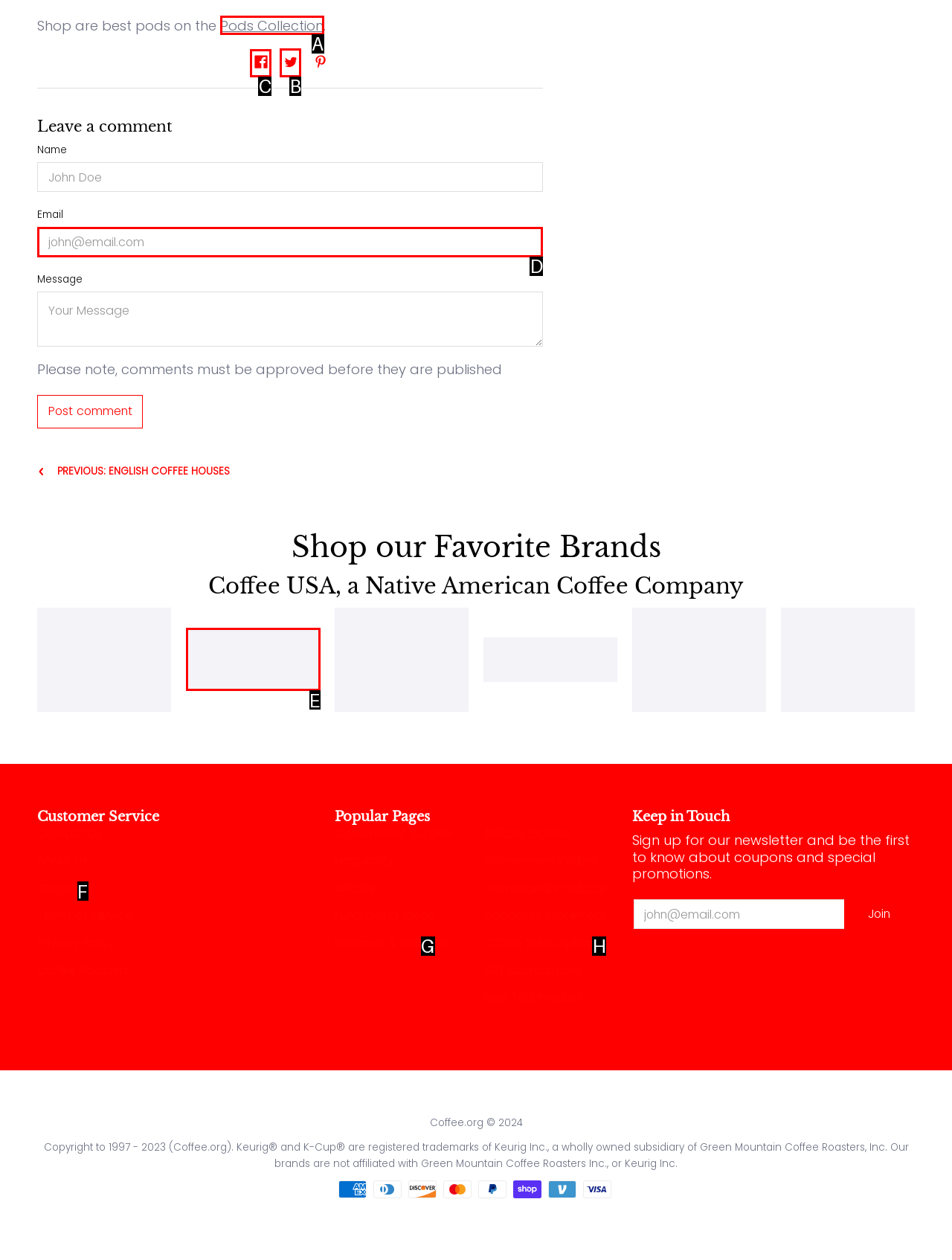Select the right option to accomplish this task: Read the article about travel to France. Reply with the letter corresponding to the correct UI element.

None